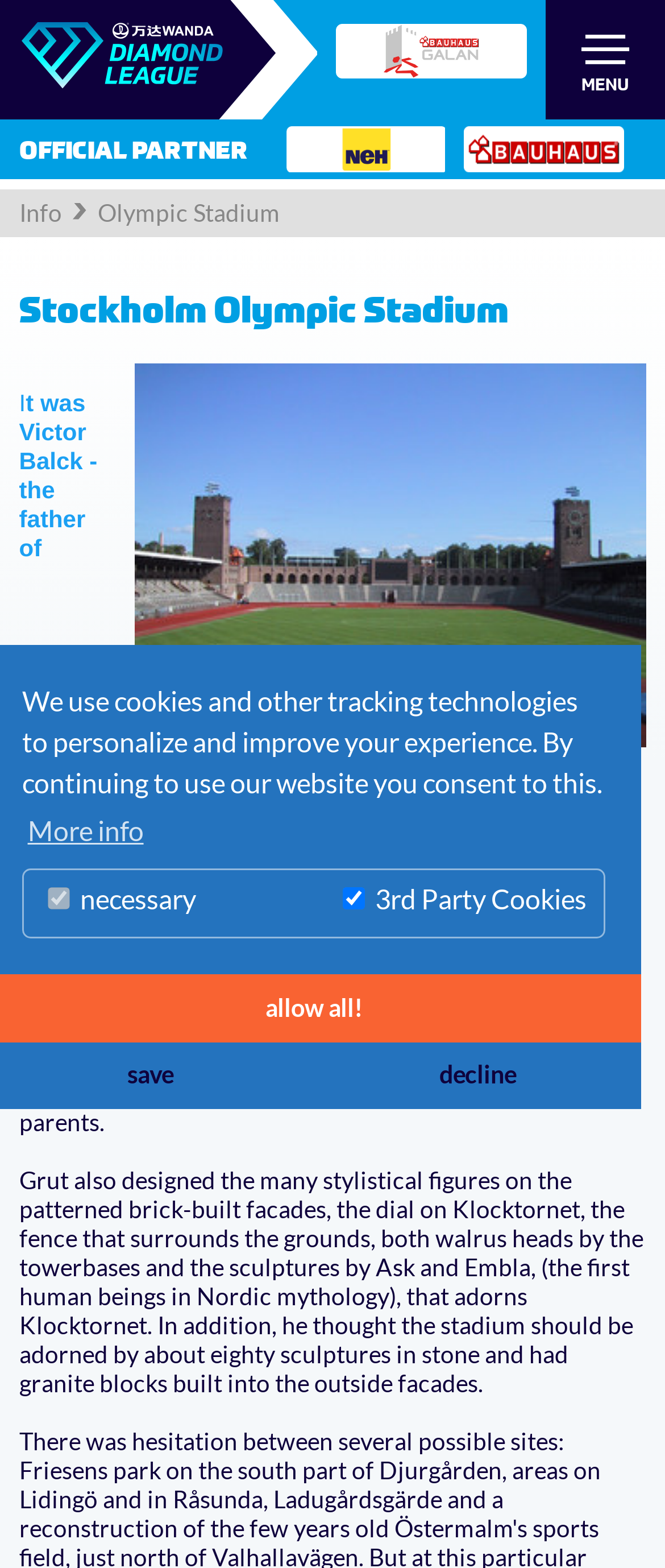What is the name of the organization that built the stadium?
From the screenshot, supply a one-word or short-phrase answer.

Sveriges Centralförening för Idrottens Främjande